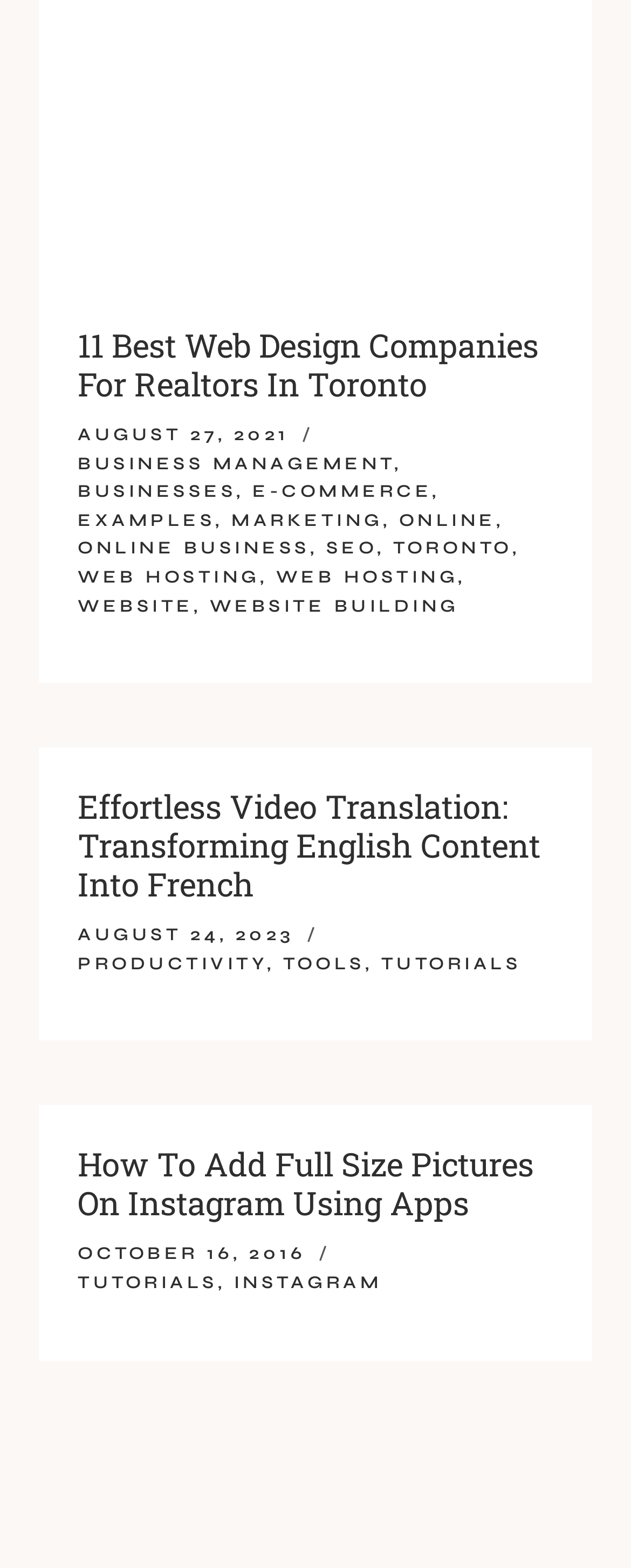Please identify the bounding box coordinates of the element on the webpage that should be clicked to follow this instruction: "Read article 'Effortless Video Translation: Transforming English Content Into French'". The bounding box coordinates should be given as four float numbers between 0 and 1, formatted as [left, top, right, bottom].

[0.123, 0.501, 0.856, 0.577]